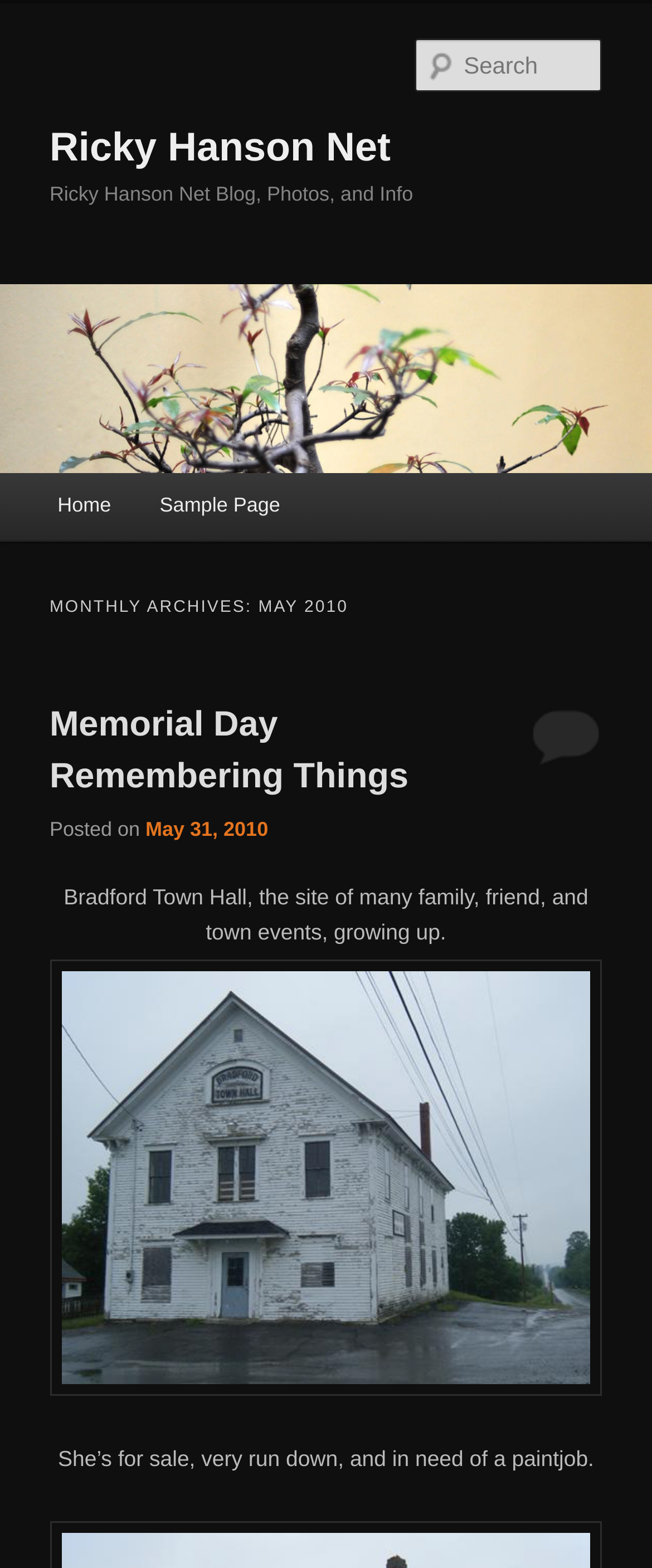Show the bounding box coordinates of the region that should be clicked to follow the instruction: "view sample page."

[0.208, 0.301, 0.467, 0.344]